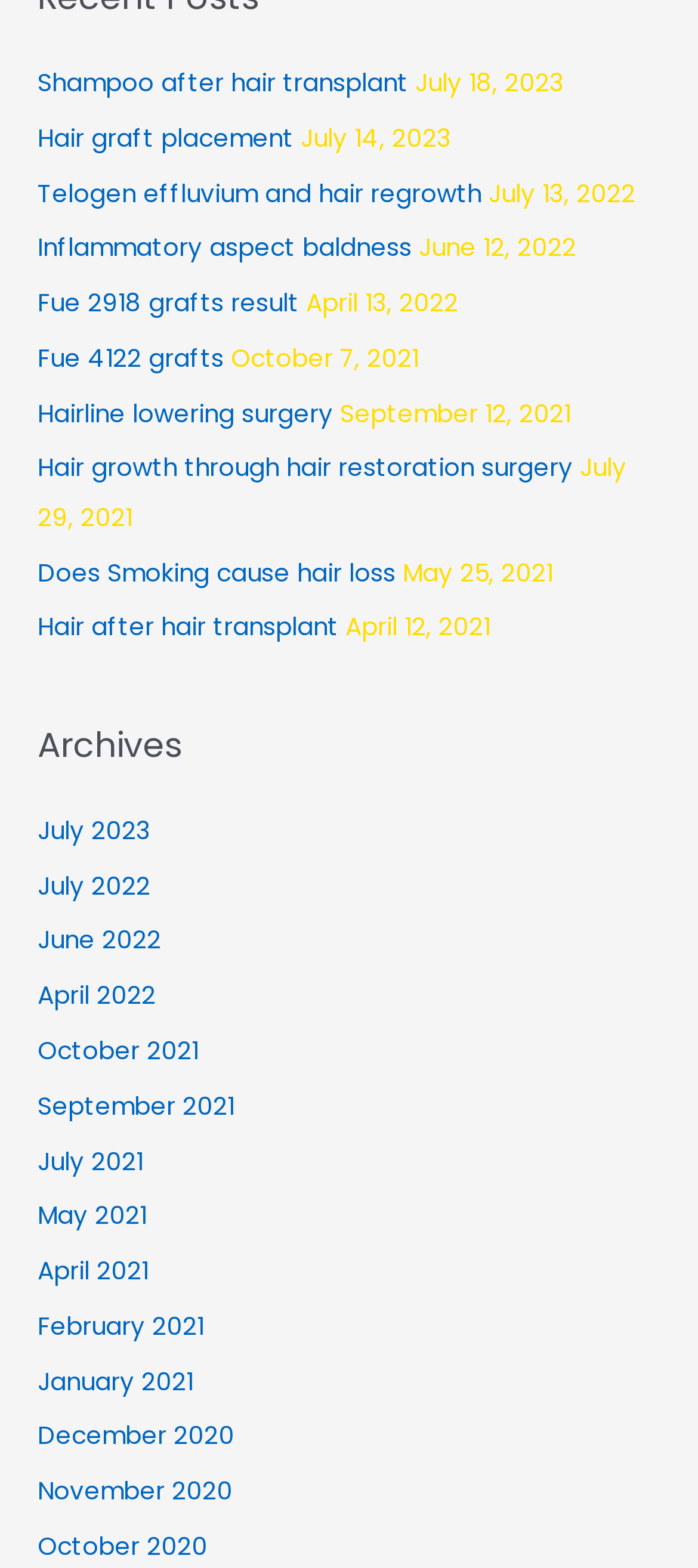Identify the bounding box coordinates of the region that should be clicked to execute the following instruction: "Read article about hair graft placement".

[0.054, 0.077, 0.421, 0.099]